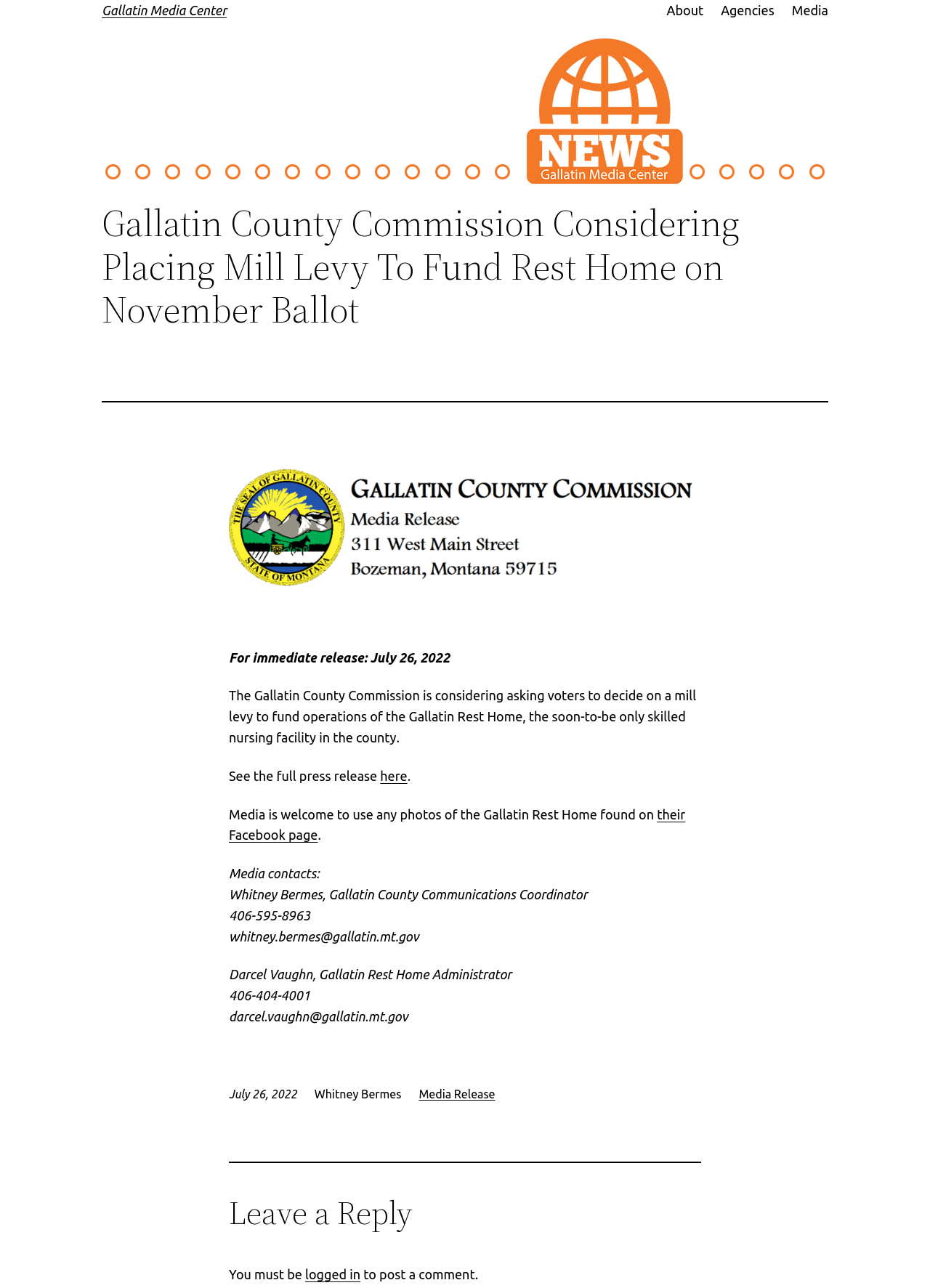Give the bounding box coordinates for the element described by: "logged in".

[0.328, 0.984, 0.388, 0.995]